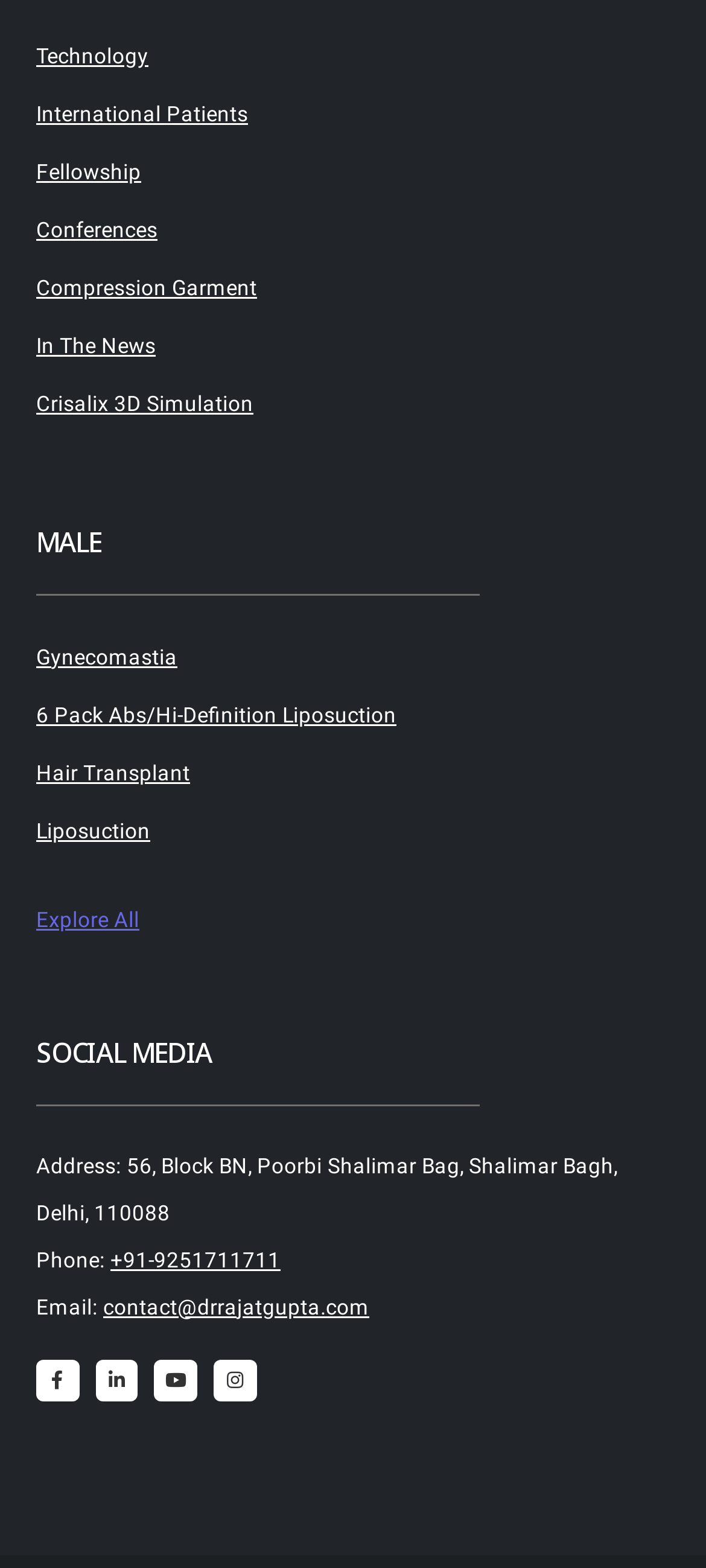Pinpoint the bounding box coordinates of the element you need to click to execute the following instruction: "Visit Facebook". The bounding box should be represented by four float numbers between 0 and 1, in the format [left, top, right, bottom].

[0.051, 0.867, 0.112, 0.894]